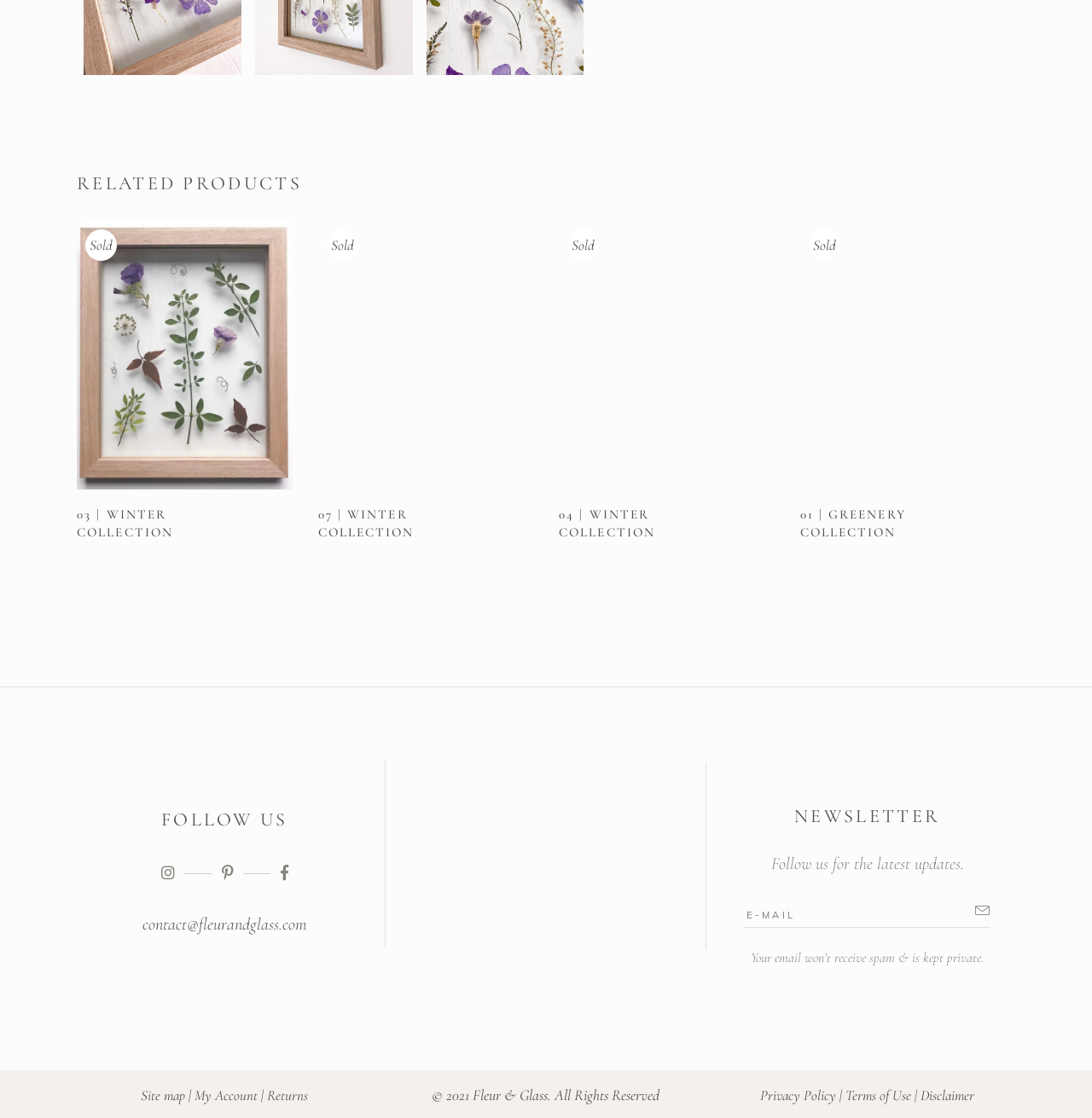From the element description: "Energy", extract the bounding box coordinates of the UI element. The coordinates should be expressed as four float numbers between 0 and 1, in the order [left, top, right, bottom].

None